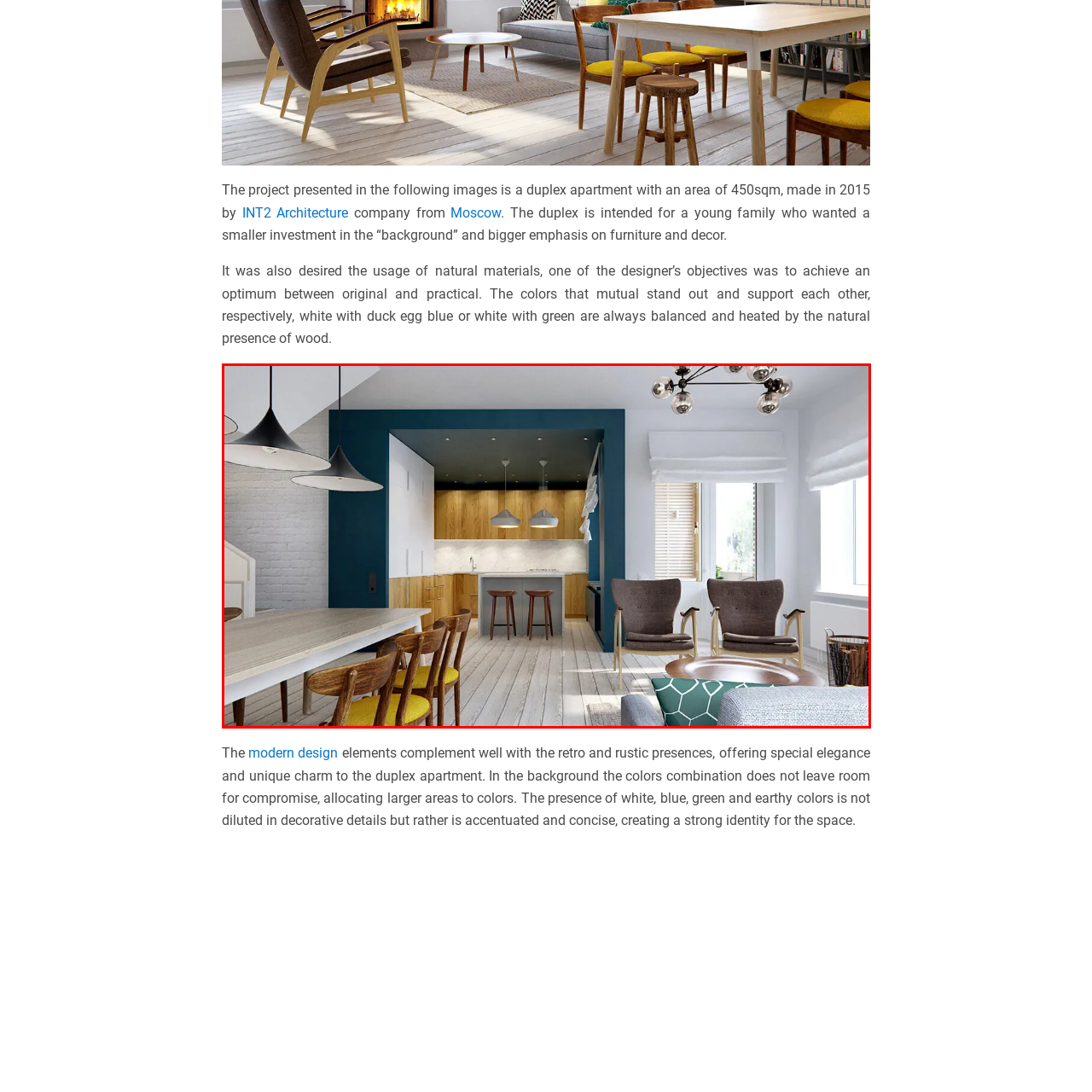Please examine the image within the red bounding box and provide an answer to the following question using a single word or phrase:
What color are the walls in the kitchen area?

Blue